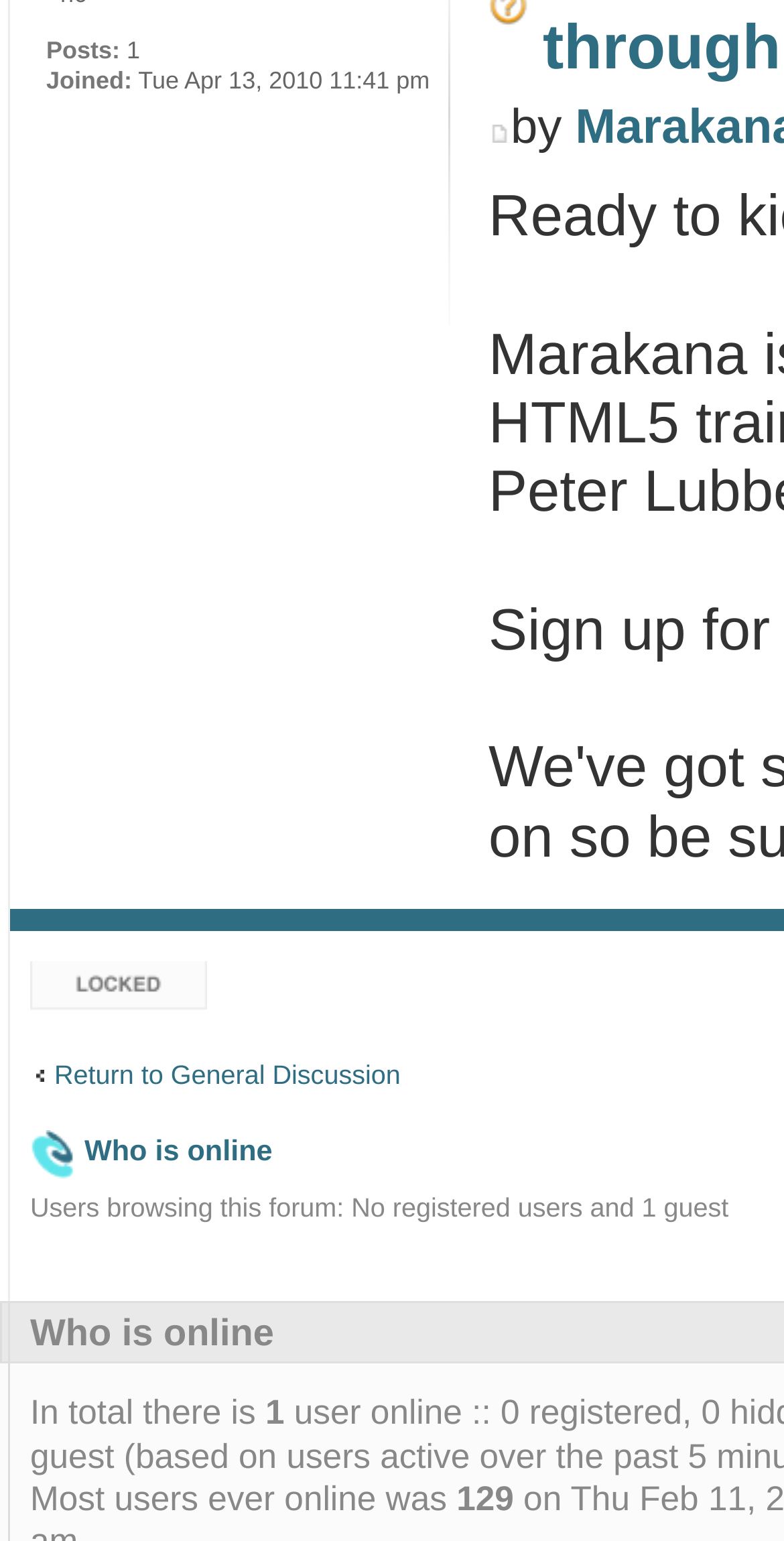Predict the bounding box of the UI element based on the description: "Return to General Discussion". The coordinates should be four float numbers between 0 and 1, formatted as [left, top, right, bottom].

[0.038, 0.686, 0.511, 0.708]